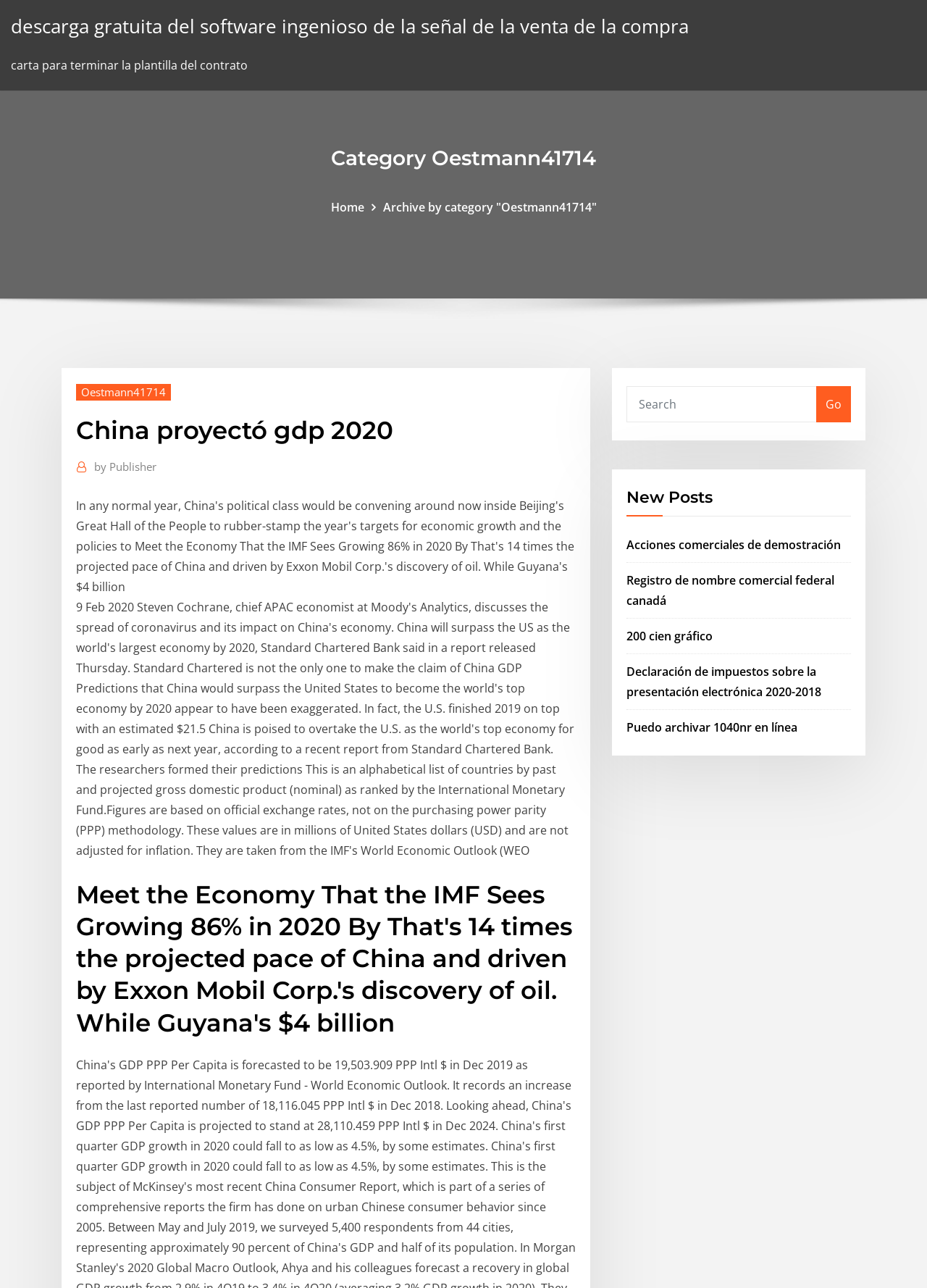Kindly determine the bounding box coordinates for the area that needs to be clicked to execute this instruction: "search for something".

[0.676, 0.3, 0.881, 0.328]